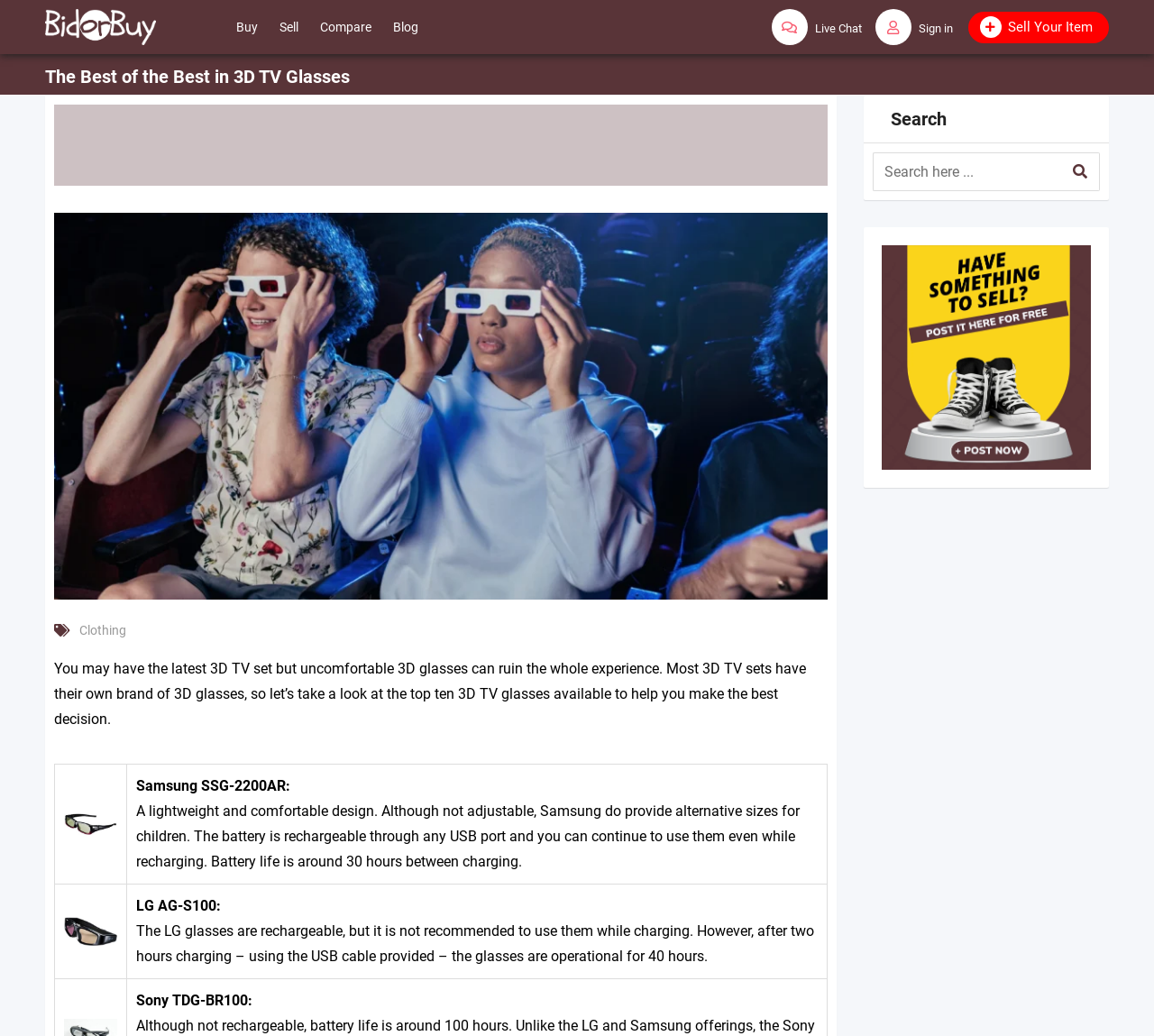Using the webpage screenshot, locate the HTML element that fits the following description and provide its bounding box: "name="s" placeholder="Search here ..."".

[0.756, 0.147, 0.92, 0.185]